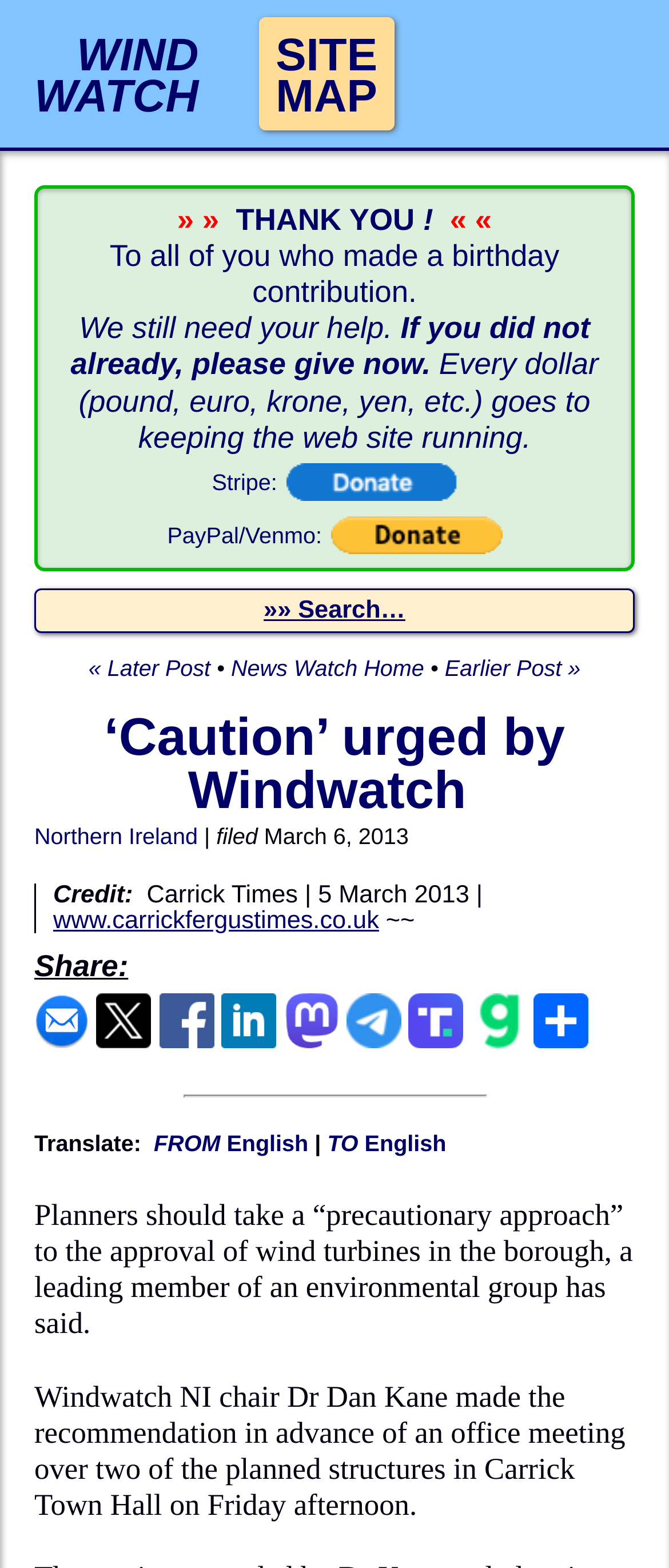What is the name of the publication that the article is from?
Please provide a full and detailed response to the question.

The name of the publication that the article is from can be found in the text 'Credit: Carrick Times | 5 March 2013 |' which indicates that the article is from Carrick Times.